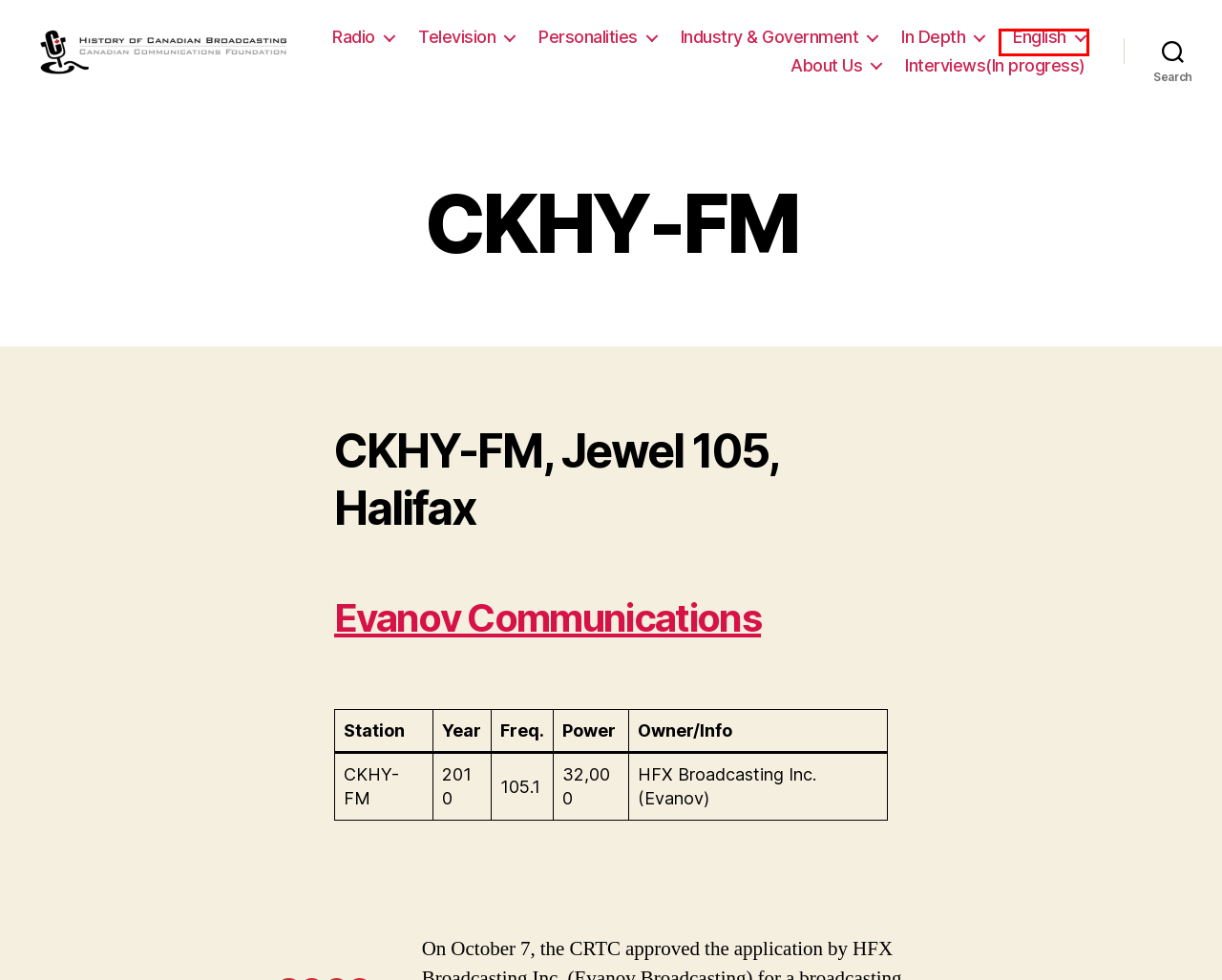Inspect the screenshot of a webpage with a red rectangle bounding box. Identify the webpage description that best corresponds to the new webpage after clicking the element inside the bounding box. Here are the candidates:
A. Evanov Communications – The History of Canadian Broadcasting
B. Interviews(In progress) – The History of Canadian Broadcasting
C. Radio – The History of Canadian Broadcasting
D. About Us – The History of Canadian Broadcasting
E. In Depth – The History of Canadian Broadcasting
F. Television – The History of Canadian Broadcasting
G. The History of Canadian Broadcasting
H. Industry & Government – The History of Canadian Broadcasting

E